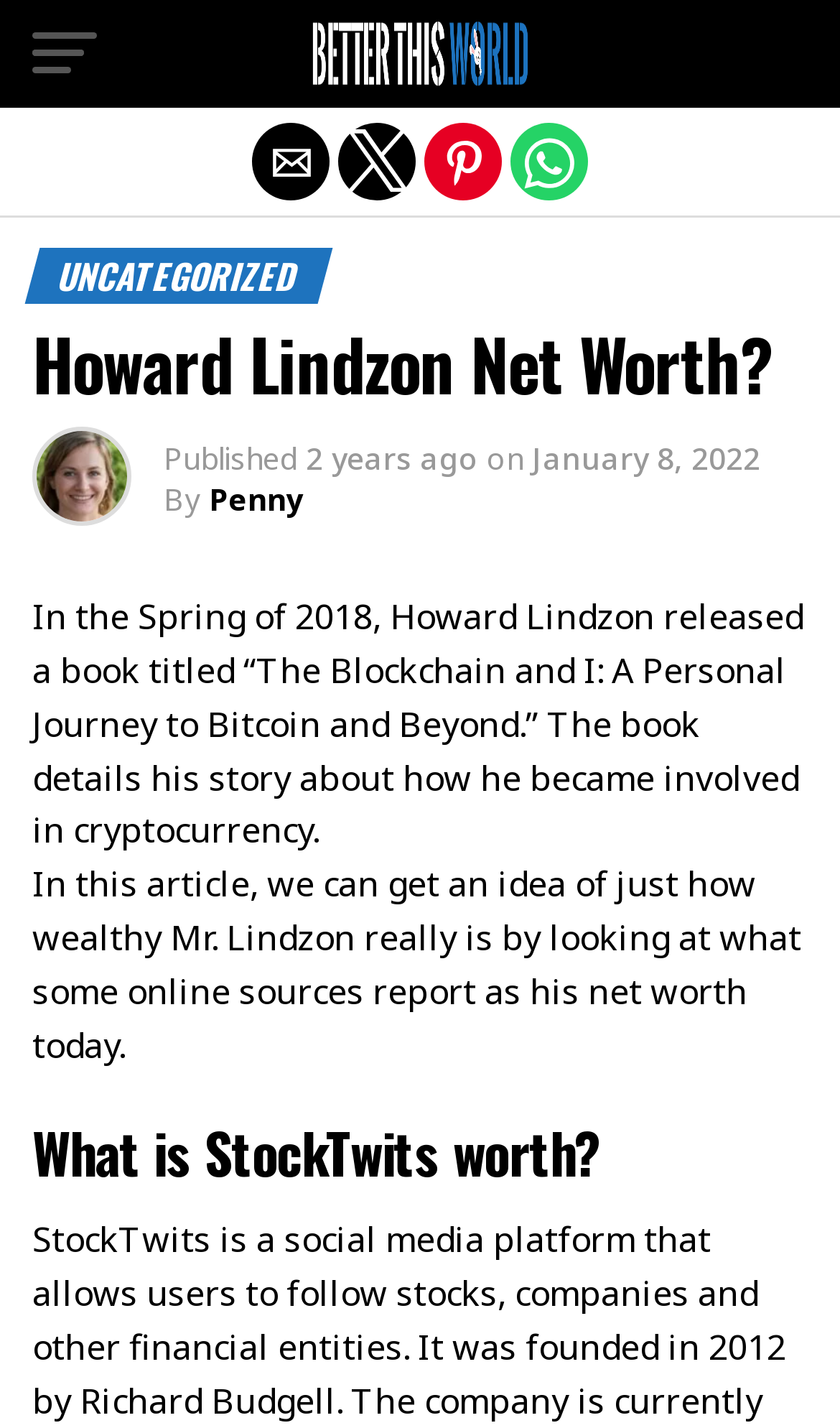Please find and report the primary heading text from the webpage.

Howard Lindzon Net Worth?